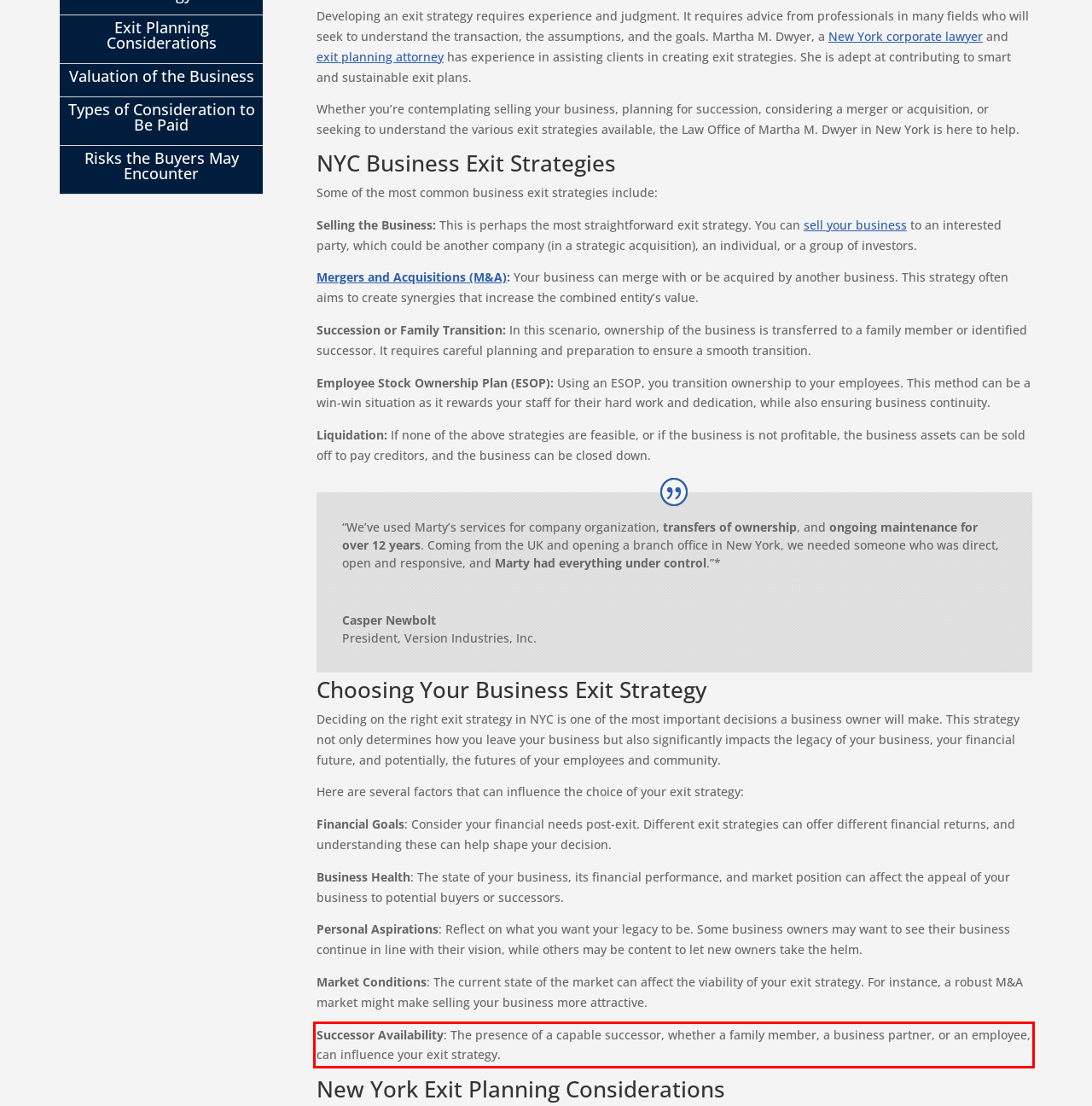Using OCR, extract the text content found within the red bounding box in the given webpage screenshot.

Successor Availability: The presence of a capable successor, whether a family member, a business partner, or an employee, can influence your exit strategy.